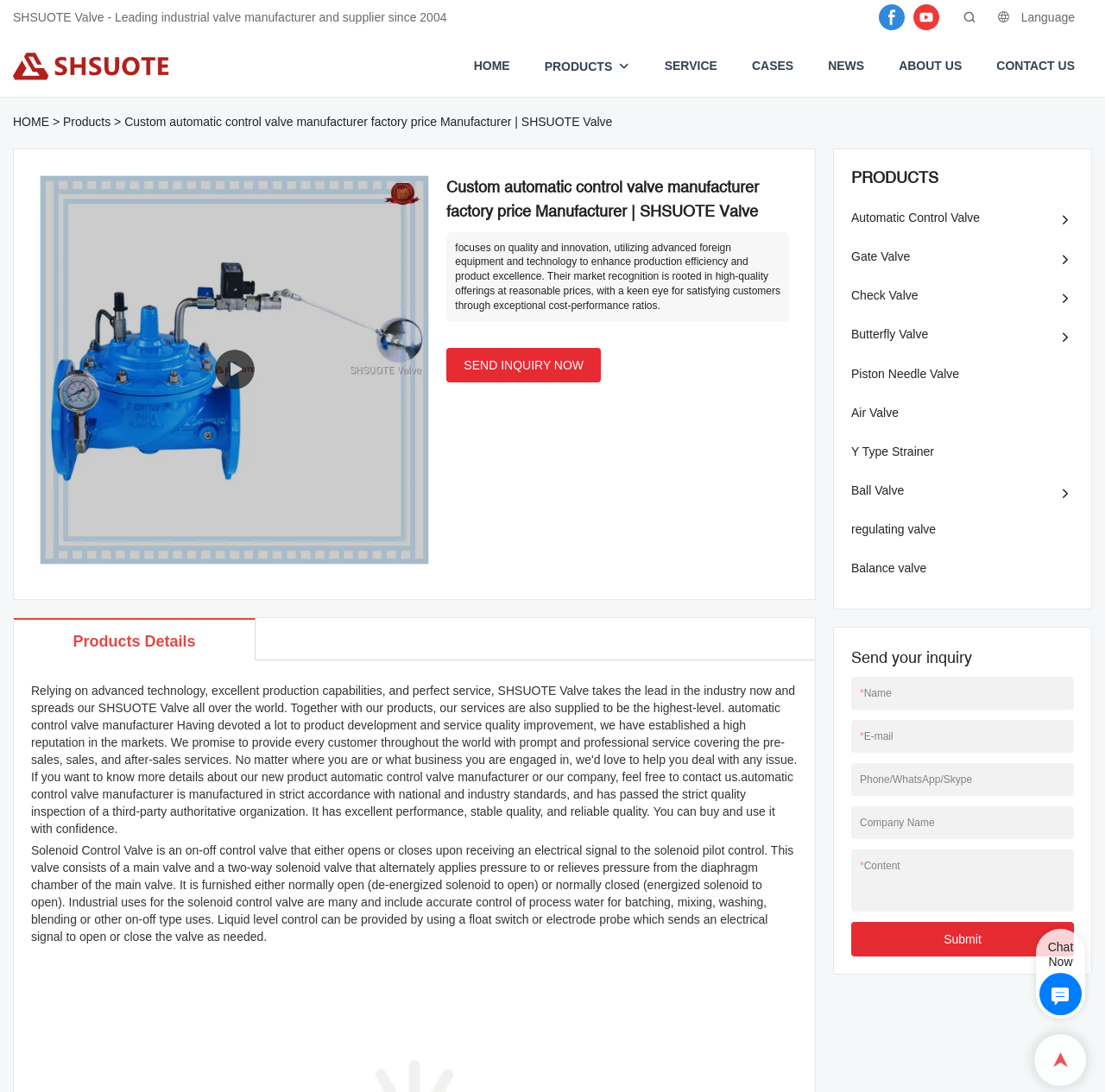What is the purpose of the solenoid control valve?
Can you give a detailed and elaborate answer to the question?

The purpose of the solenoid control valve can be found in the product description section, where it says 'Industrial uses for the solenoid control valve are many and include accurate control of process water for batching, mixing, washing, blending or other on-off type uses'.